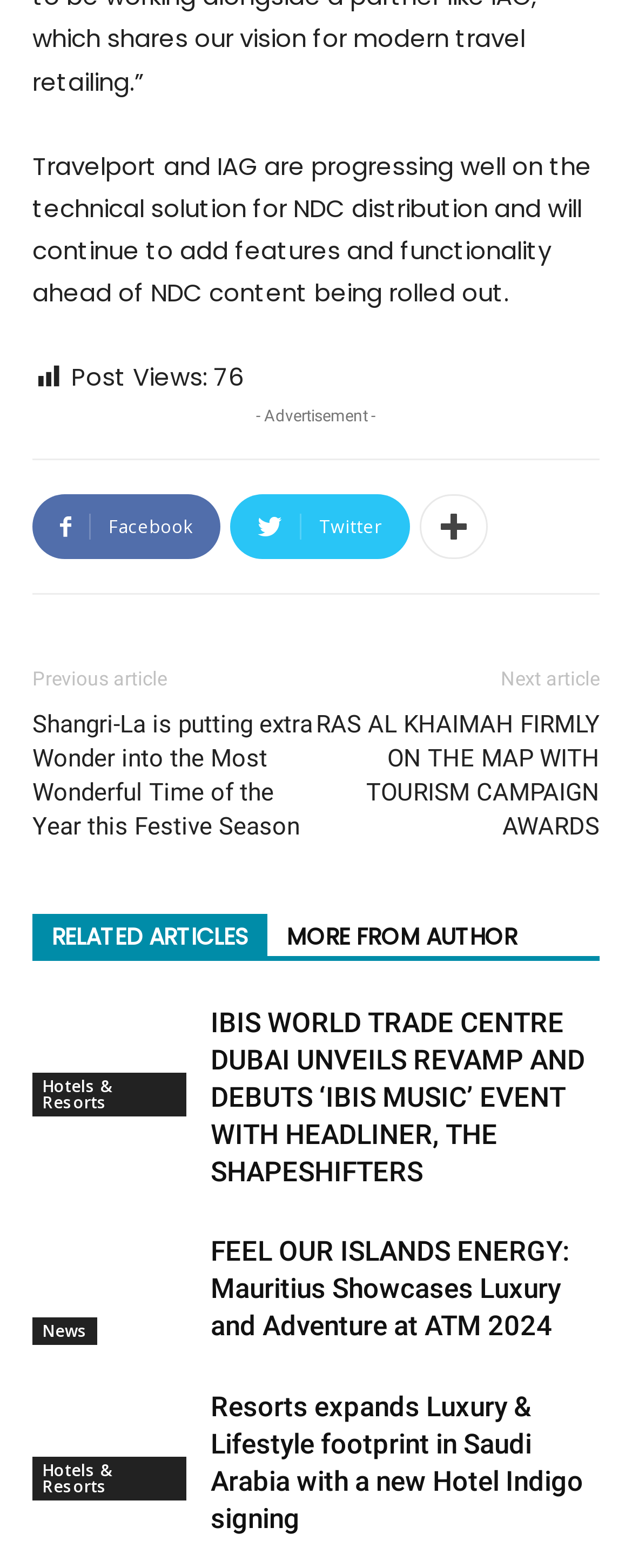Refer to the element description title="More" and identify the corresponding bounding box in the screenshot. Format the coordinates as (top-left x, top-left y, bottom-right x, bottom-right y) with values in the range of 0 to 1.

[0.664, 0.315, 0.772, 0.357]